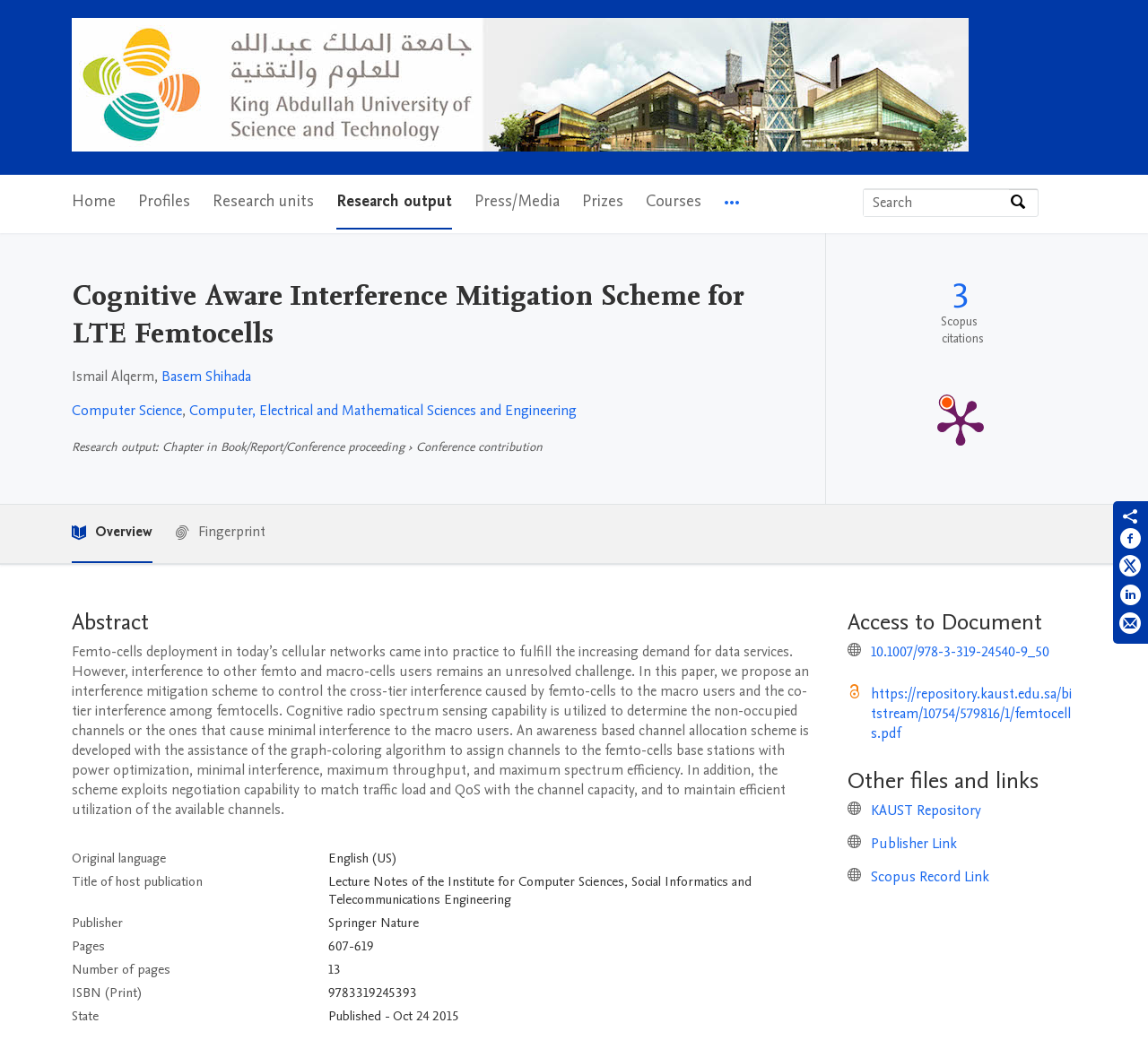Please specify the bounding box coordinates of the element that should be clicked to execute the given instruction: 'Go to main navigation'. Ensure the coordinates are four float numbers between 0 and 1, expressed as [left, top, right, bottom].

[0.062, 0.167, 0.719, 0.222]